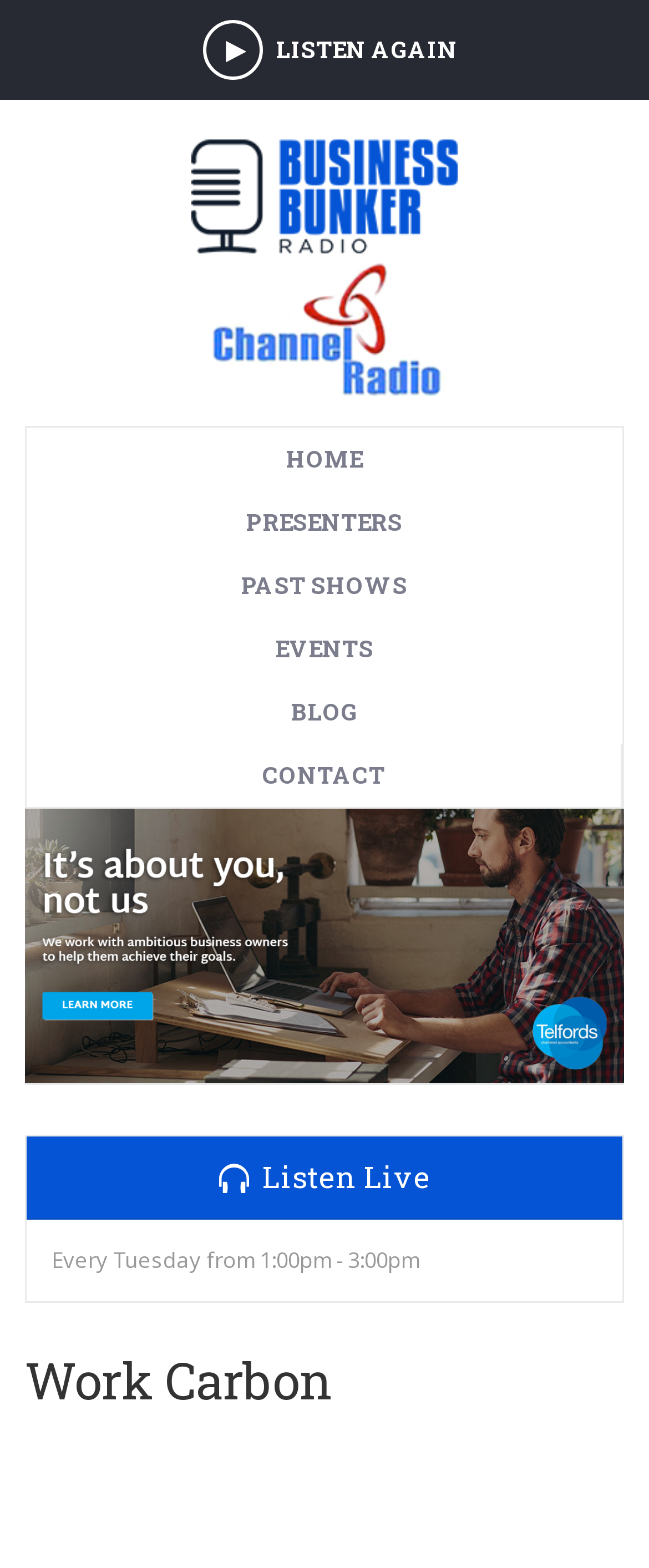Please provide a detailed answer to the question below by examining the image:
What is the text next to the 'Listen Live' button?

I looked at the element next to the 'Listen Live' button and found the text 'Every Tuesday from 1:00pm - 3:00pm', which is a description of the live broadcast schedule.